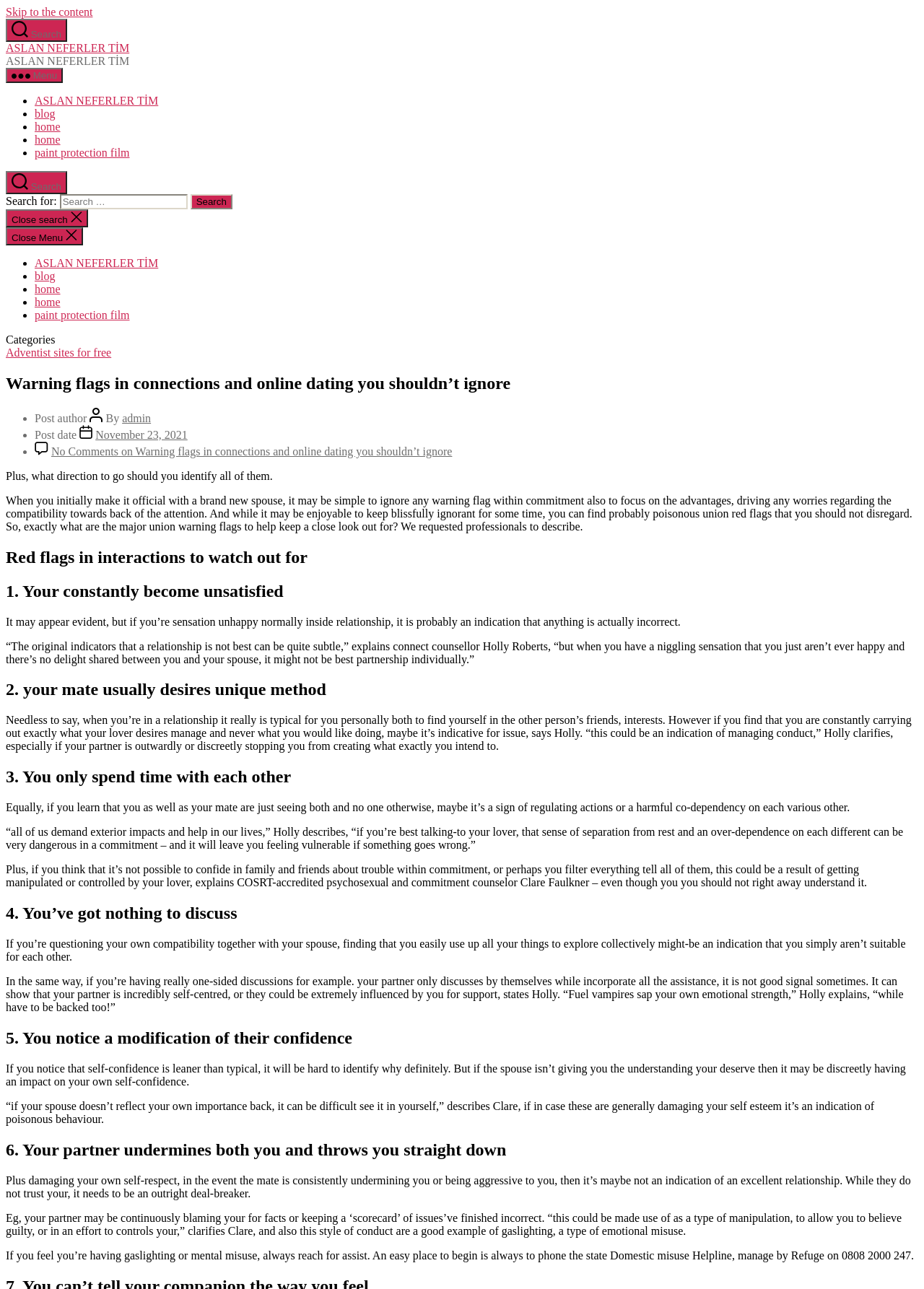Identify the bounding box for the UI element described as: "blog". The coordinates should be four float numbers between 0 and 1, i.e., [left, top, right, bottom].

[0.038, 0.083, 0.06, 0.093]